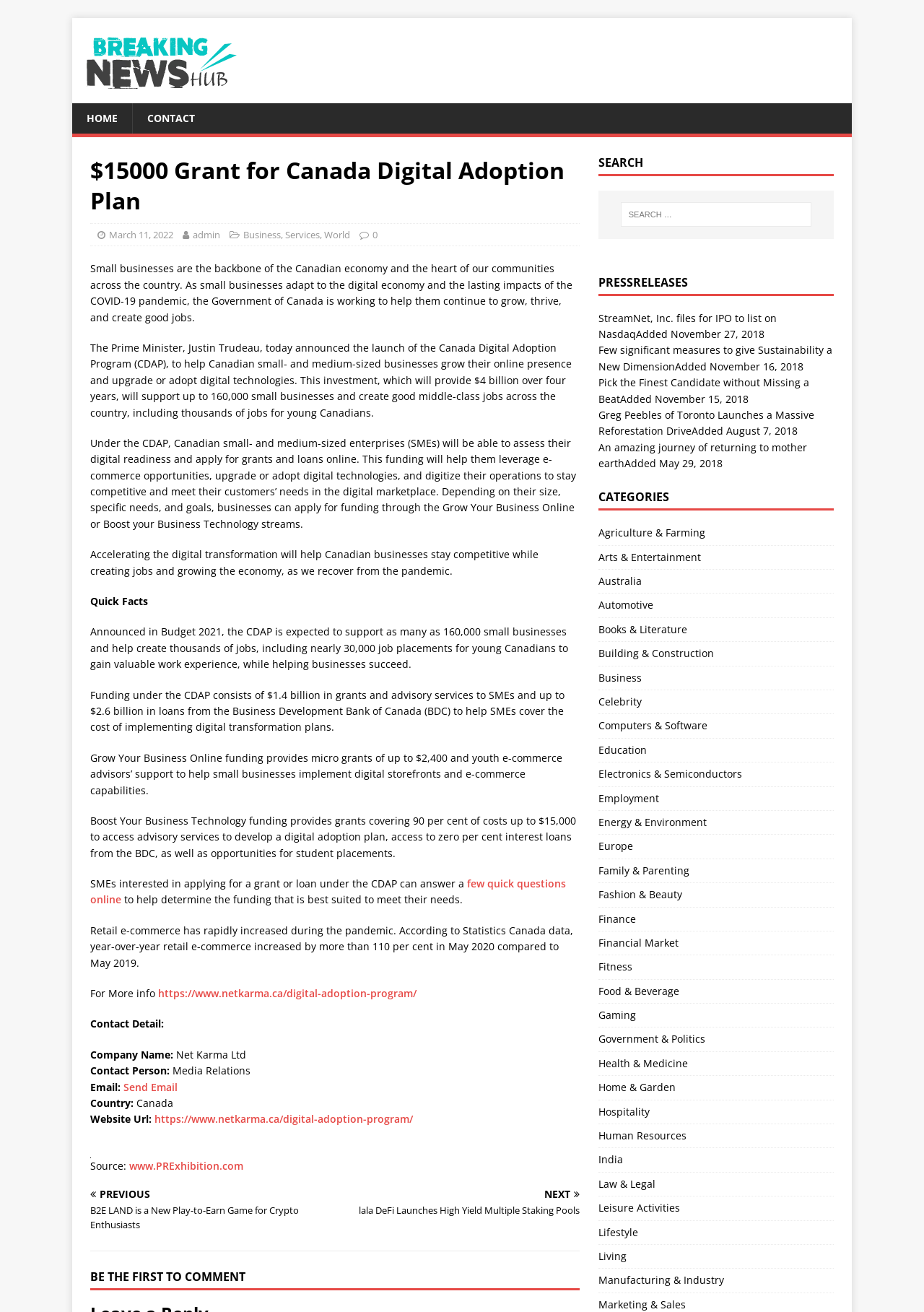Extract the bounding box coordinates for the described element: "Computers & Software". The coordinates should be represented as four float numbers between 0 and 1: [left, top, right, bottom].

[0.647, 0.545, 0.902, 0.562]